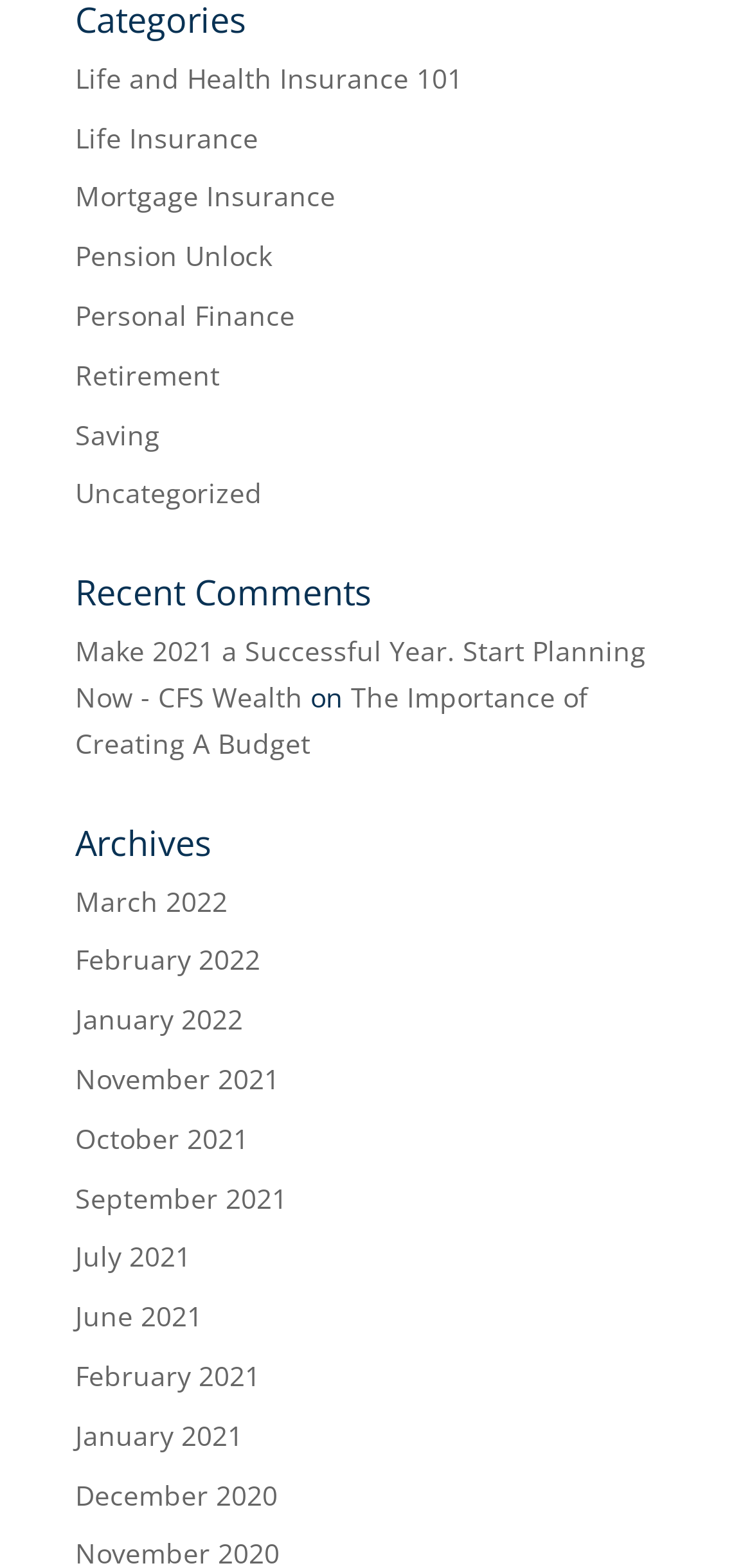Identify the bounding box of the UI element described as follows: "Life and Health Insurance 101". Provide the coordinates as four float numbers in the range of 0 to 1 [left, top, right, bottom].

[0.1, 0.038, 0.615, 0.061]